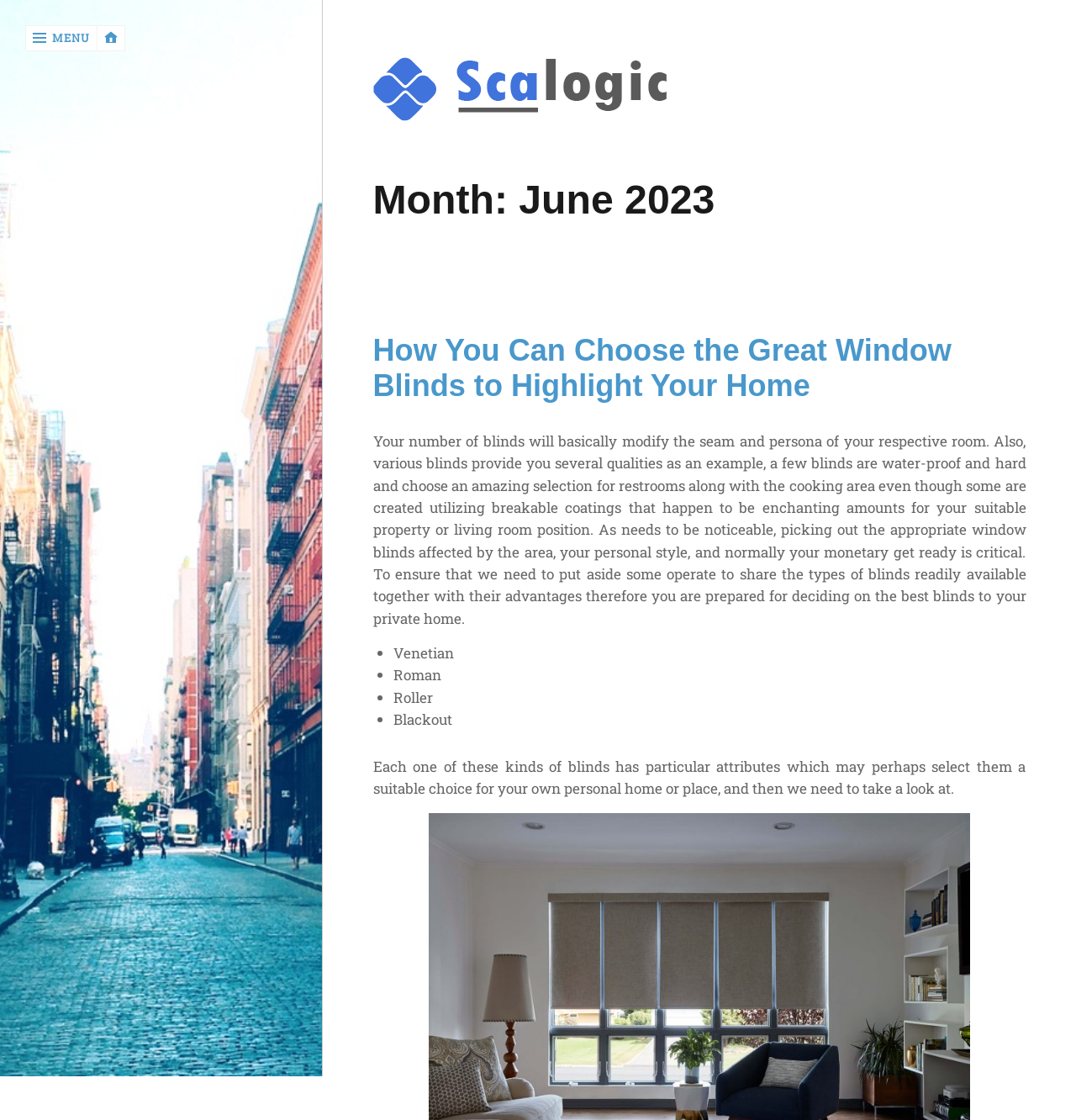Give the bounding box coordinates for the element described by: "parent_node:  name="s" placeholder="Search..."".

[0.023, 0.072, 0.033, 0.098]